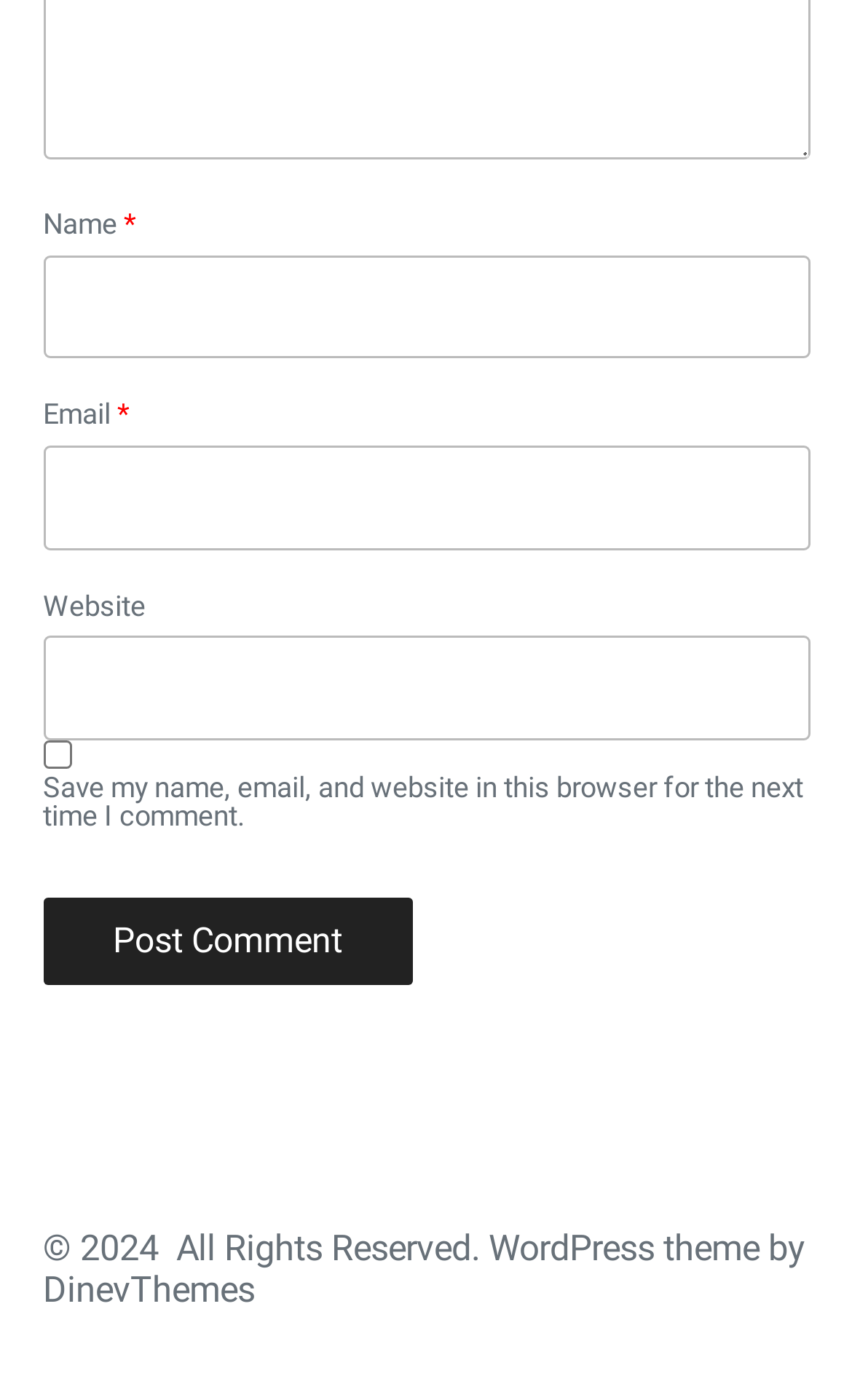Answer succinctly with a single word or phrase:
What is the purpose of the checkbox?

Save comment info